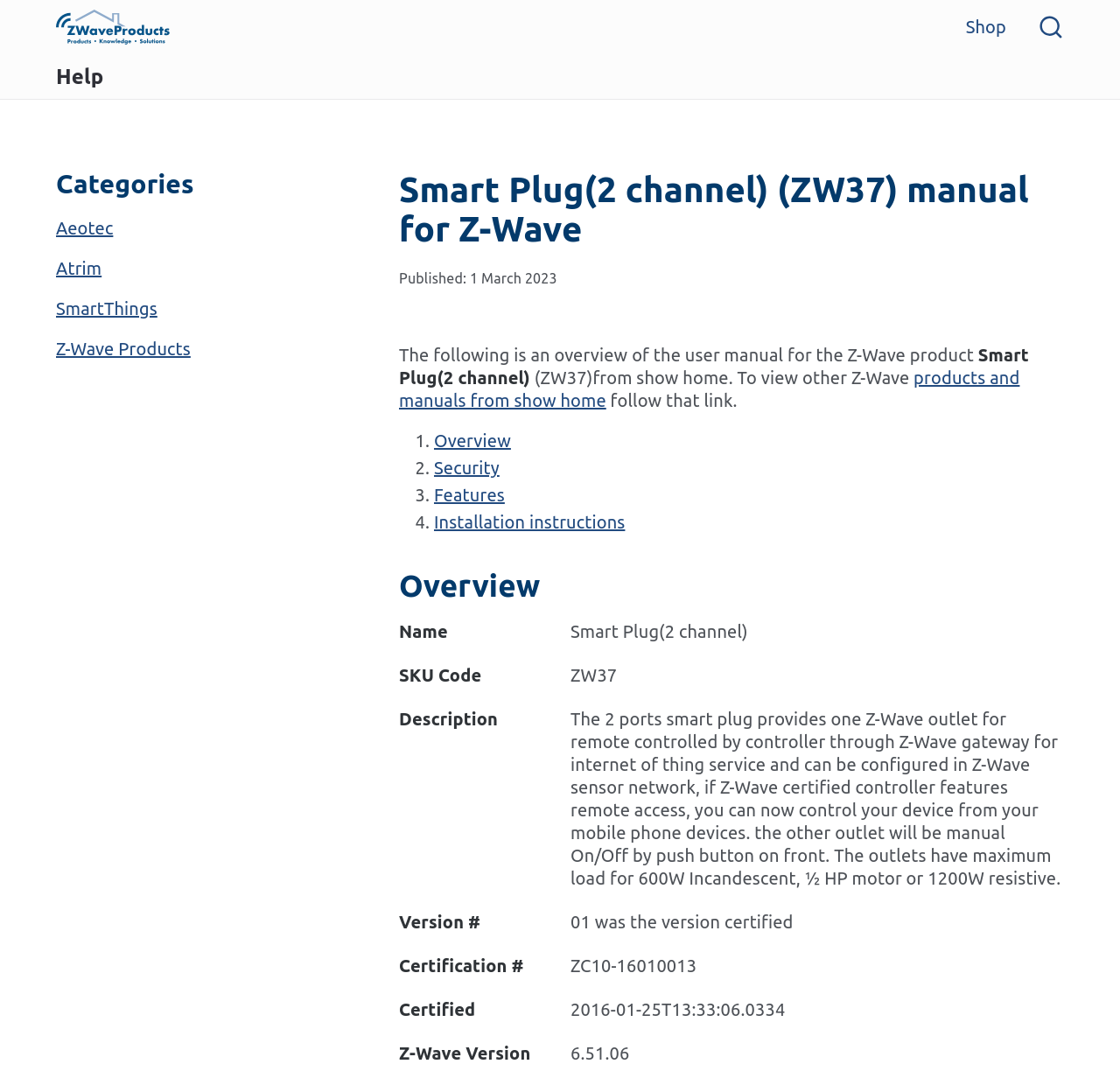Find the bounding box coordinates of the element you need to click on to perform this action: 'Go to the Shop page'. The coordinates should be represented by four float values between 0 and 1, in the format [left, top, right, bottom].

[0.853, 0.006, 0.898, 0.043]